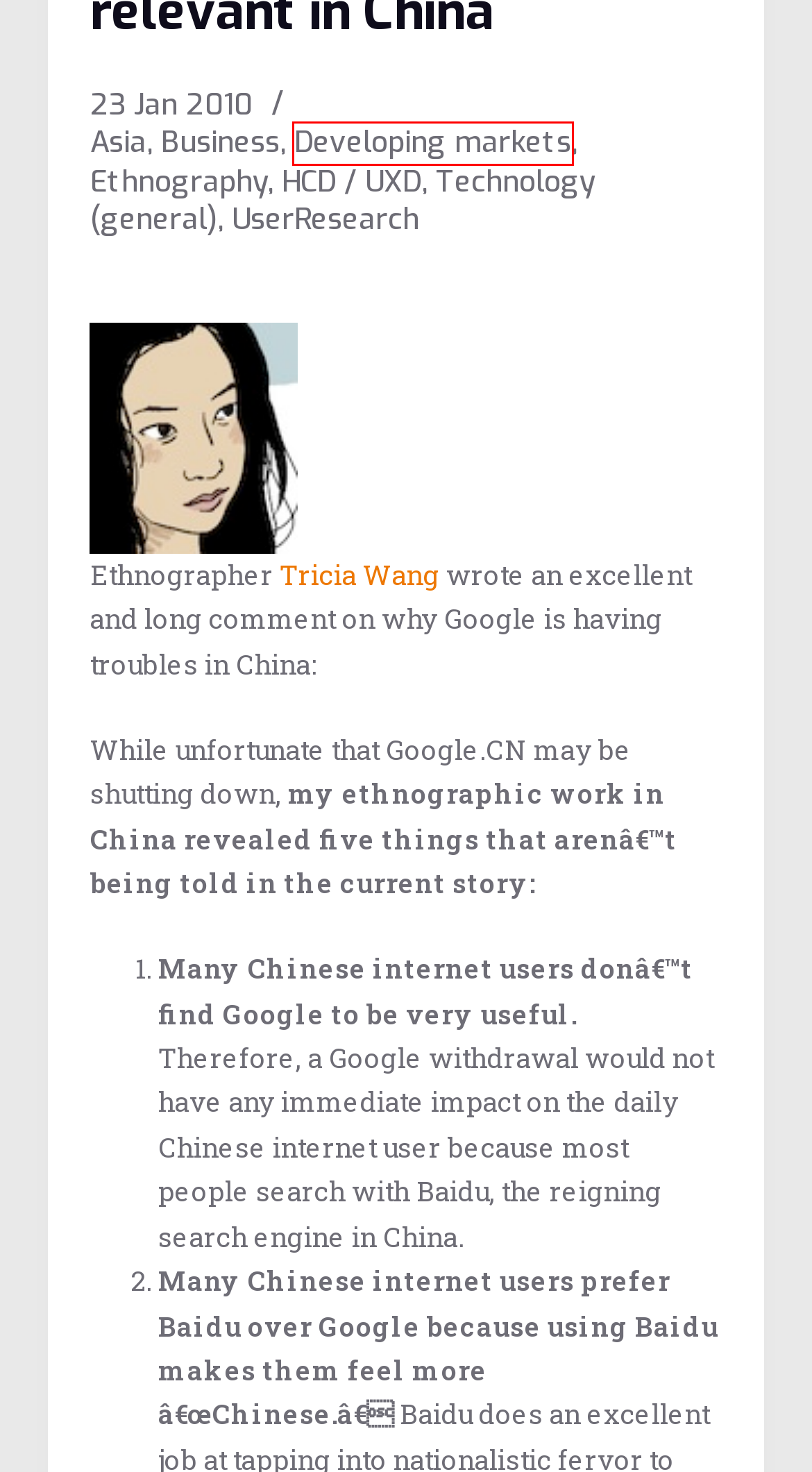Take a look at the provided webpage screenshot featuring a red bounding box around an element. Select the most appropriate webpage description for the page that loads after clicking on the element inside the red bounding box. Here are the candidates:
A. UserResearch – putting people first – by Experientia
B. Business – putting people first – by Experientia
C. Developing markets – putting people first – by Experientia
D. Technology (general) – putting people first – by Experientia
E. Asia – putting people first – by Experientia
F. putting people first – by Experientia
G. HCD / UXD – putting people first – by Experientia
H. Ethnography – putting people first – by Experientia

C